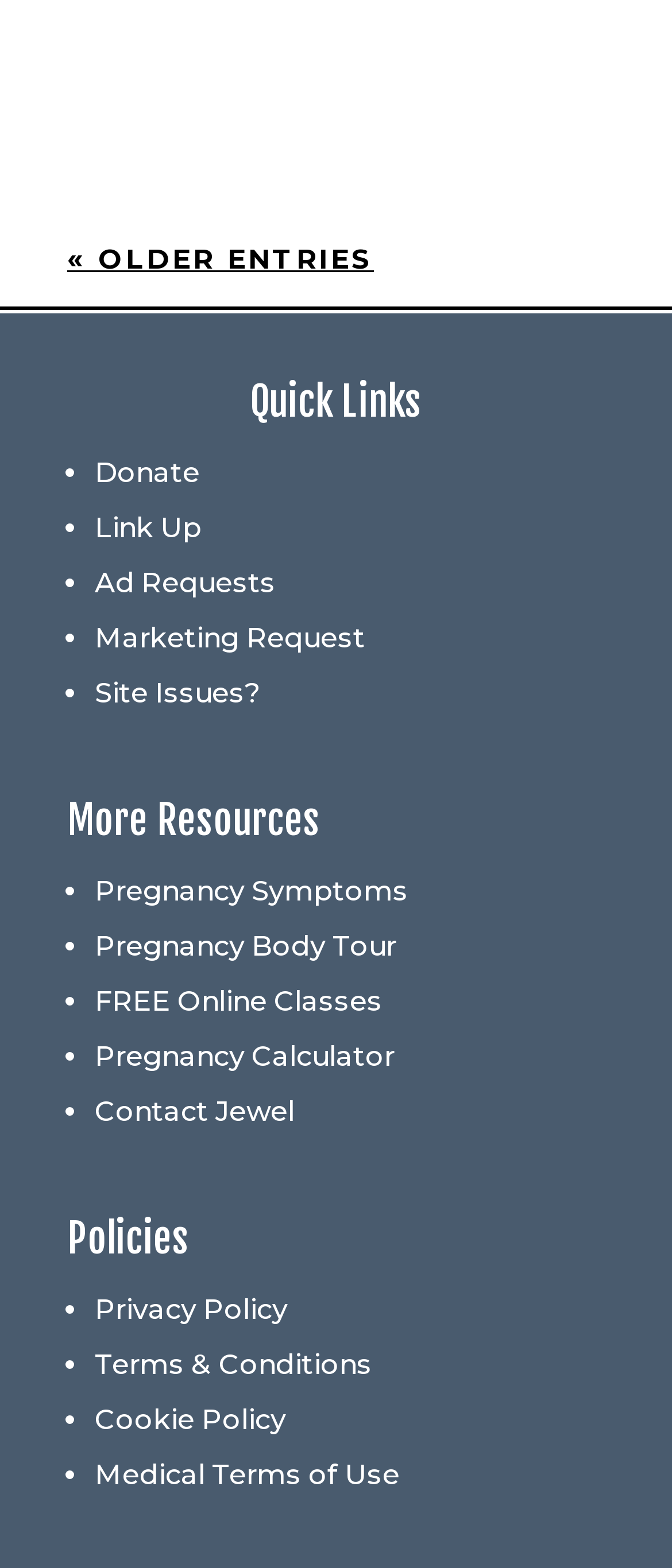Please specify the bounding box coordinates of the clickable region to carry out the following instruction: "Click on 'StandUpGirl Editor'". The coordinates should be four float numbers between 0 and 1, in the format [left, top, right, bottom].

[0.195, 0.019, 0.474, 0.035]